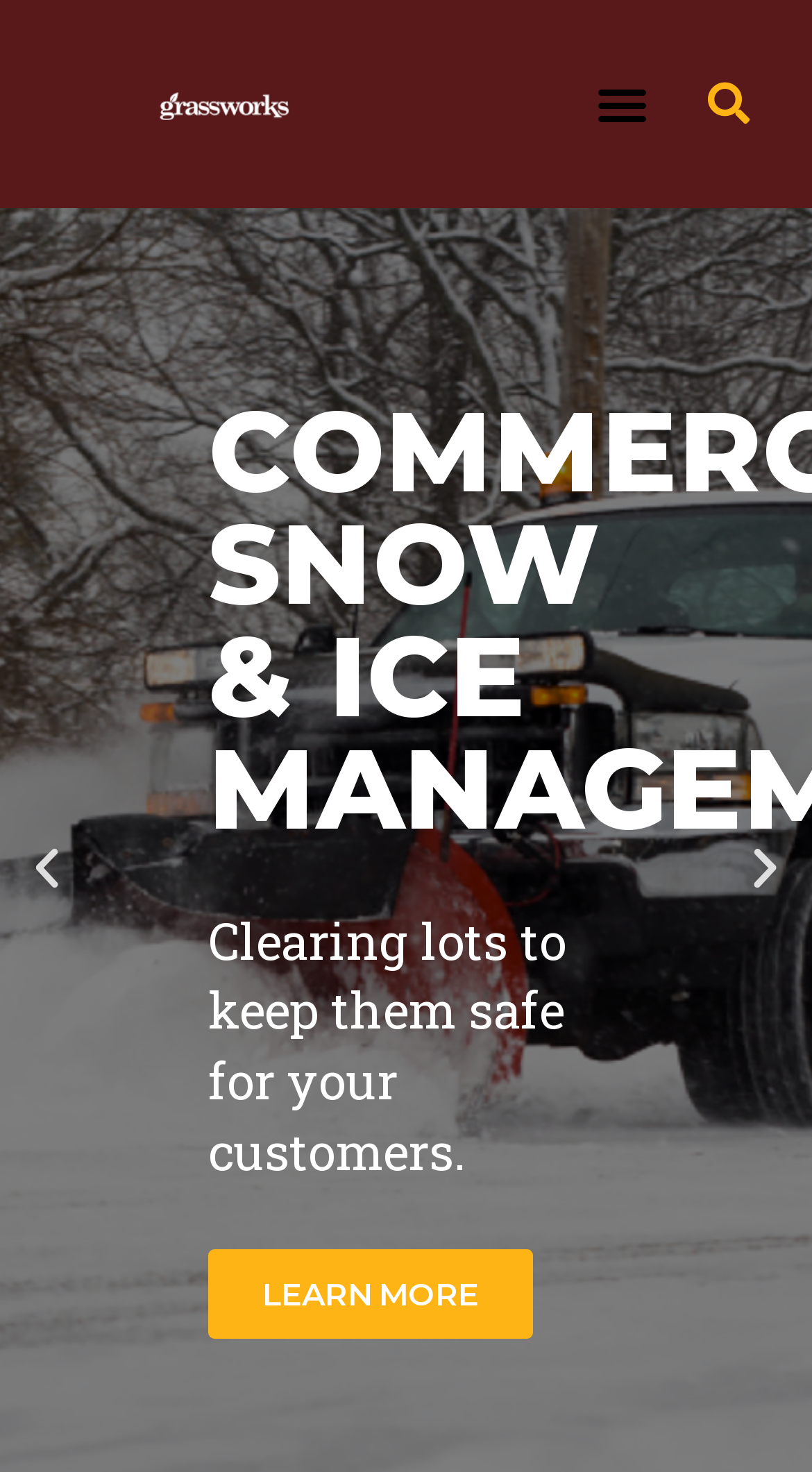Please locate the UI element described by "Next slide" and provide its bounding box coordinates.

[0.91, 0.571, 0.974, 0.607]